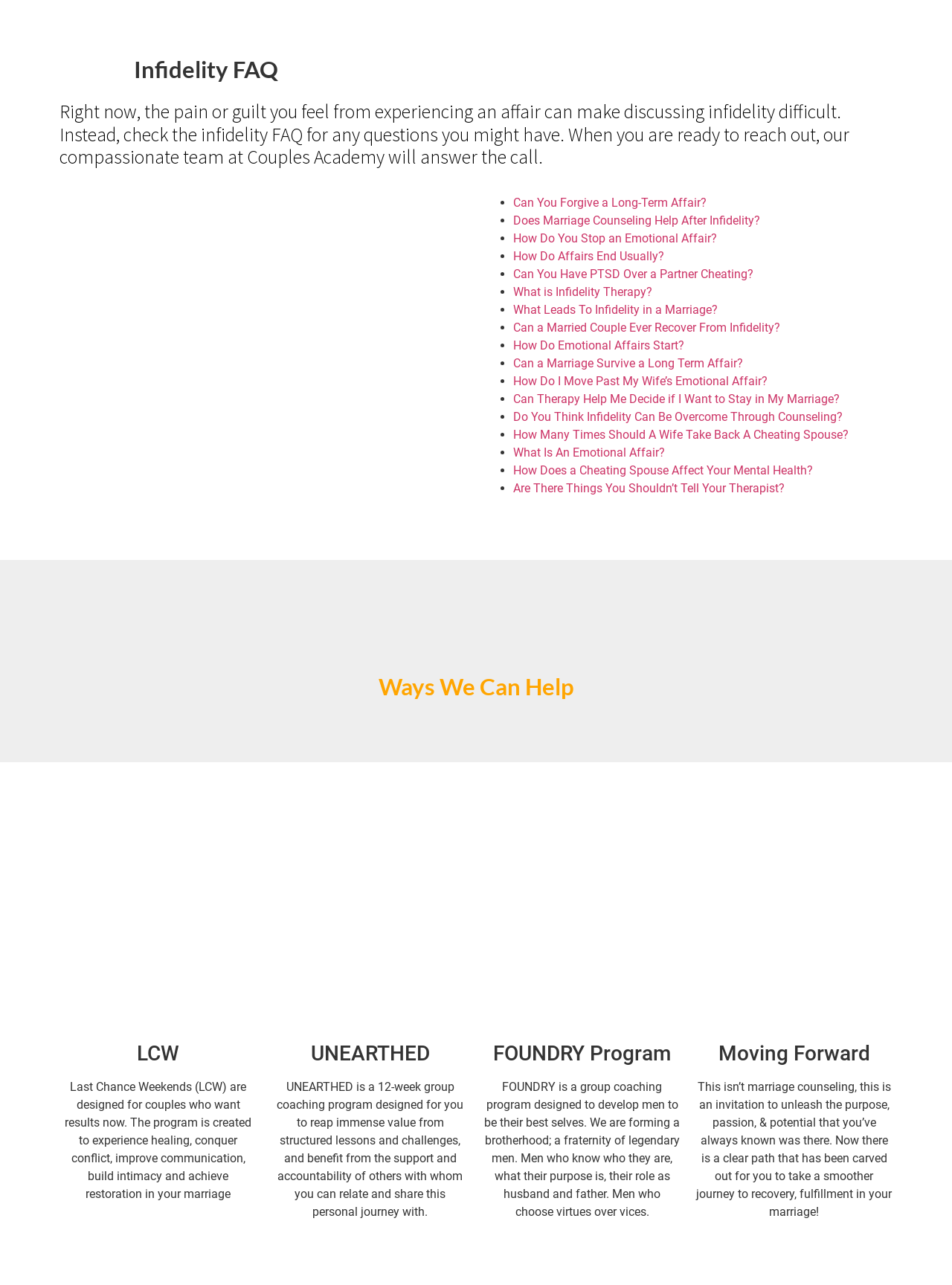Please find the bounding box coordinates for the clickable element needed to perform this instruction: "Click on 'Can You Forgive a Long-Term Affair?'".

[0.539, 0.152, 0.742, 0.163]